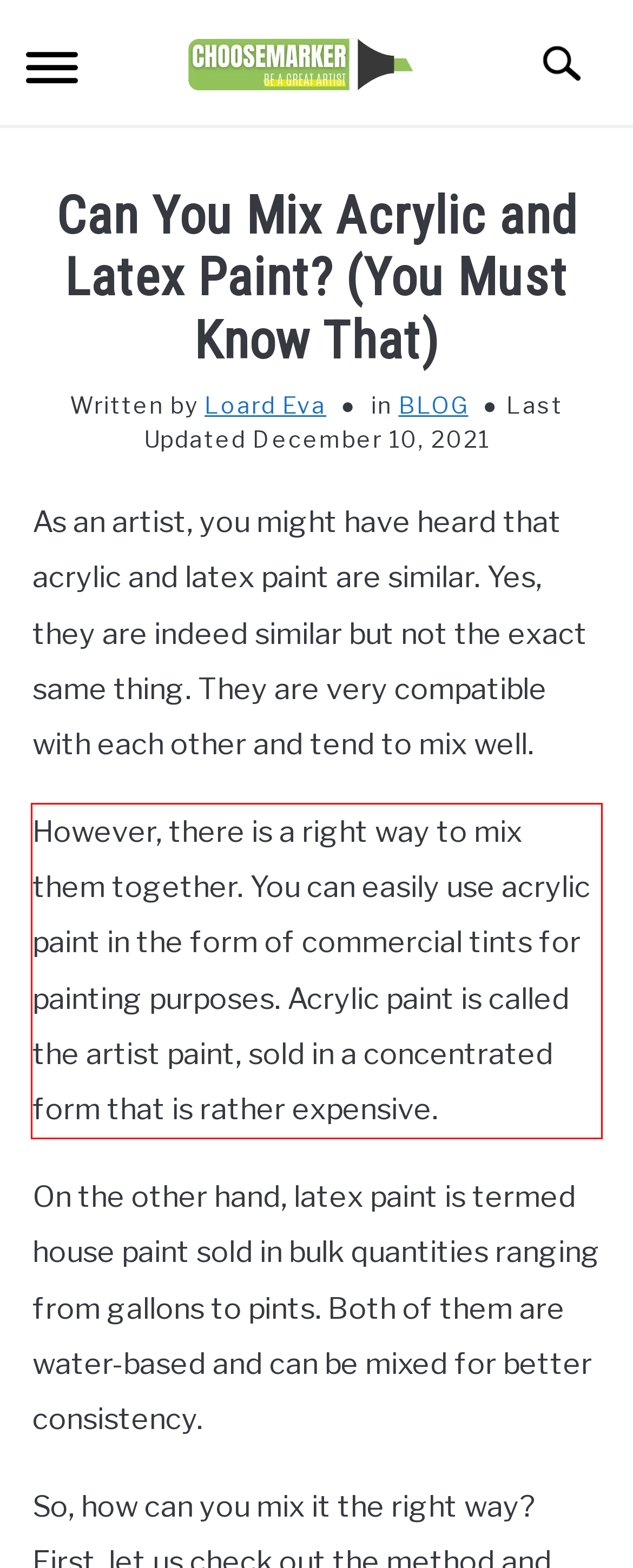Using the webpage screenshot, recognize and capture the text within the red bounding box.

However, there is a right way to mix them together. You can easily use acrylic paint in the form of commercial tints for painting purposes. Acrylic paint is called the artist paint, sold in a concentrated form that is rather expensive.